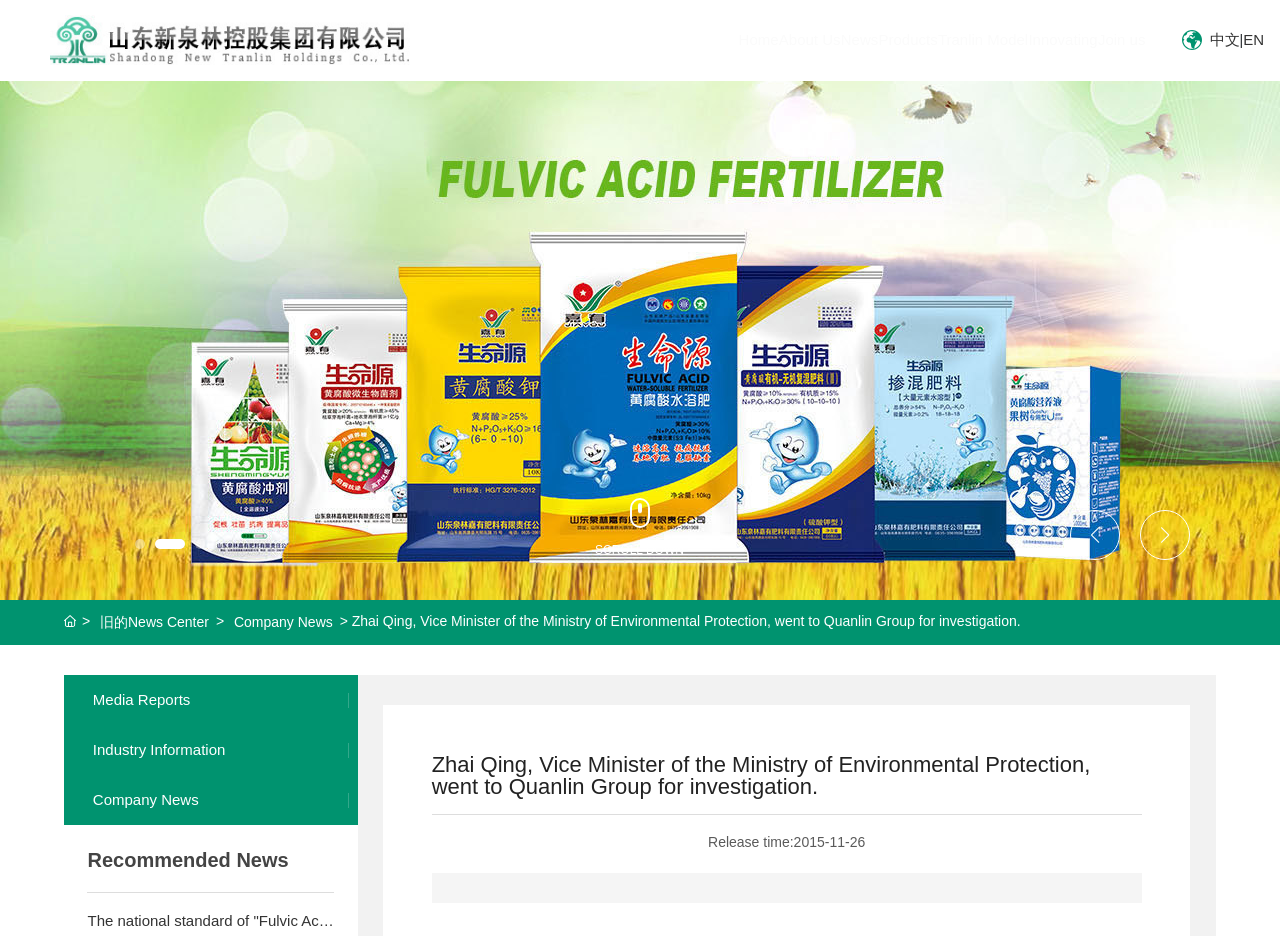Determine the bounding box coordinates of the target area to click to execute the following instruction: "Click on the 'Home' link."

[0.487, 0.0, 0.53, 0.085]